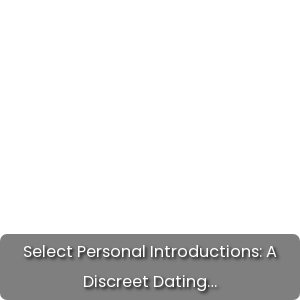Please answer the following question using a single word or phrase: 
Who benefits from Select Personal Introductions?

Those who prefer tailored introductions